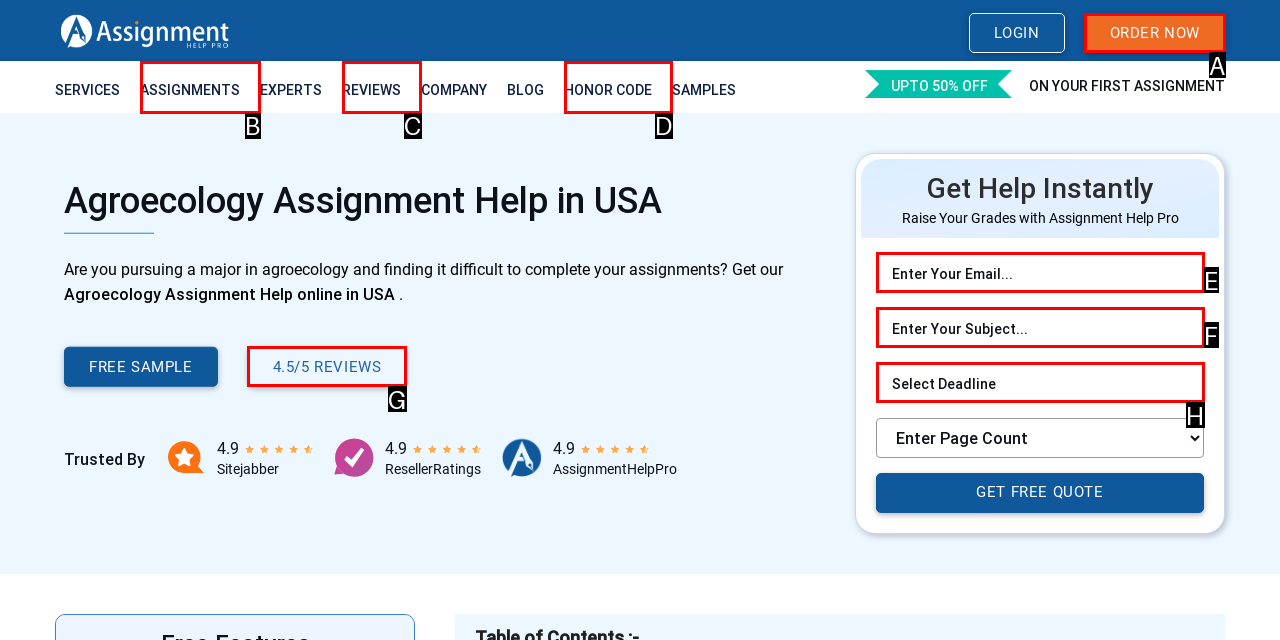From the available choices, determine which HTML element fits this description: name="subject" placeholder="Enter Your Subject..." Respond with the correct letter.

F